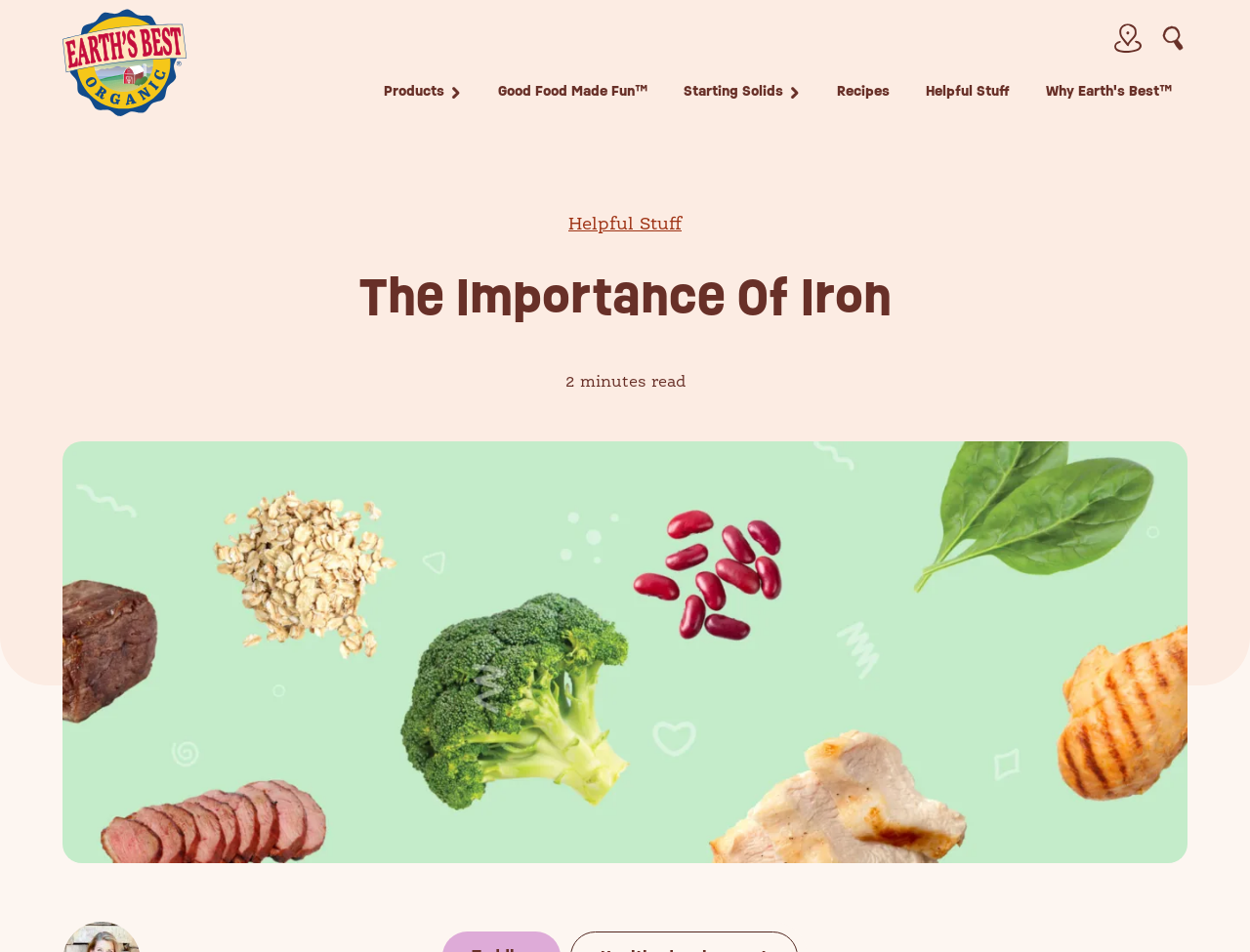Please locate the bounding box coordinates of the element's region that needs to be clicked to follow the instruction: "Toggle search". The bounding box coordinates should be provided as four float numbers between 0 and 1, i.e., [left, top, right, bottom].

[0.927, 0.025, 0.95, 0.056]